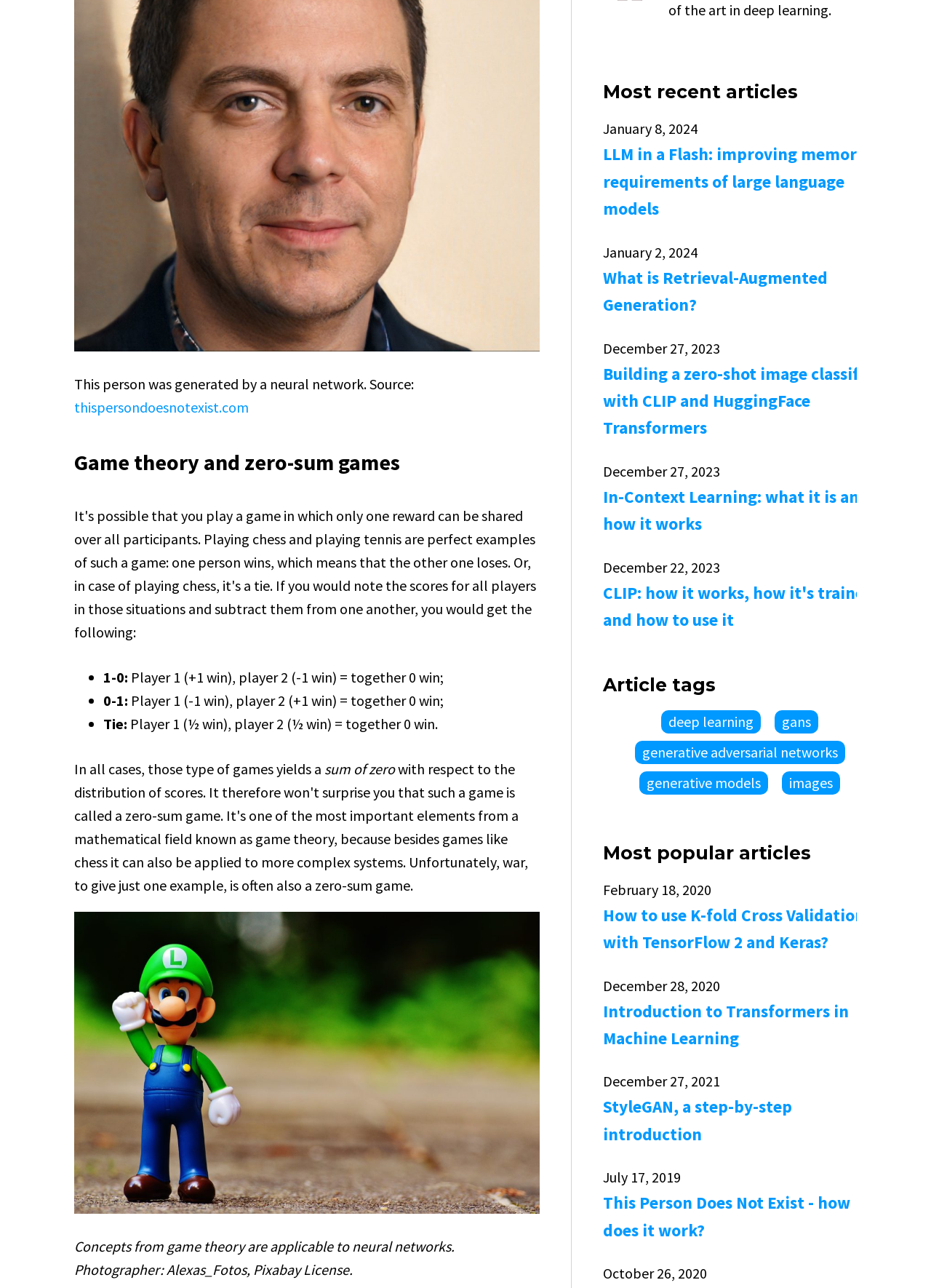Give a concise answer using only one word or phrase for this question:
What type of games yields a sum of zero?

Zero-sum games